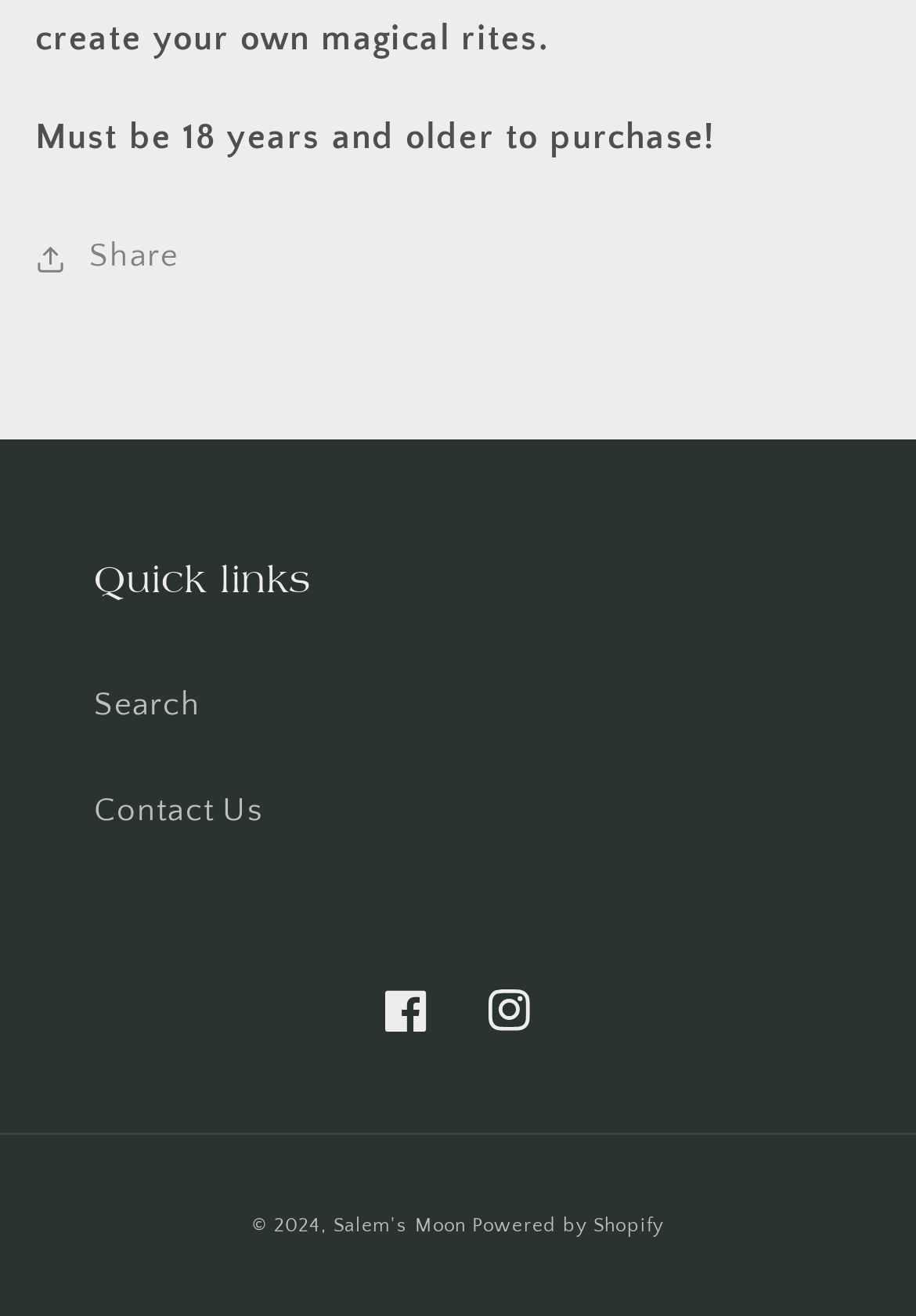Extract the bounding box coordinates for the described element: "Powered by Shopify". The coordinates should be represented as four float numbers between 0 and 1: [left, top, right, bottom].

[0.516, 0.924, 0.725, 0.94]